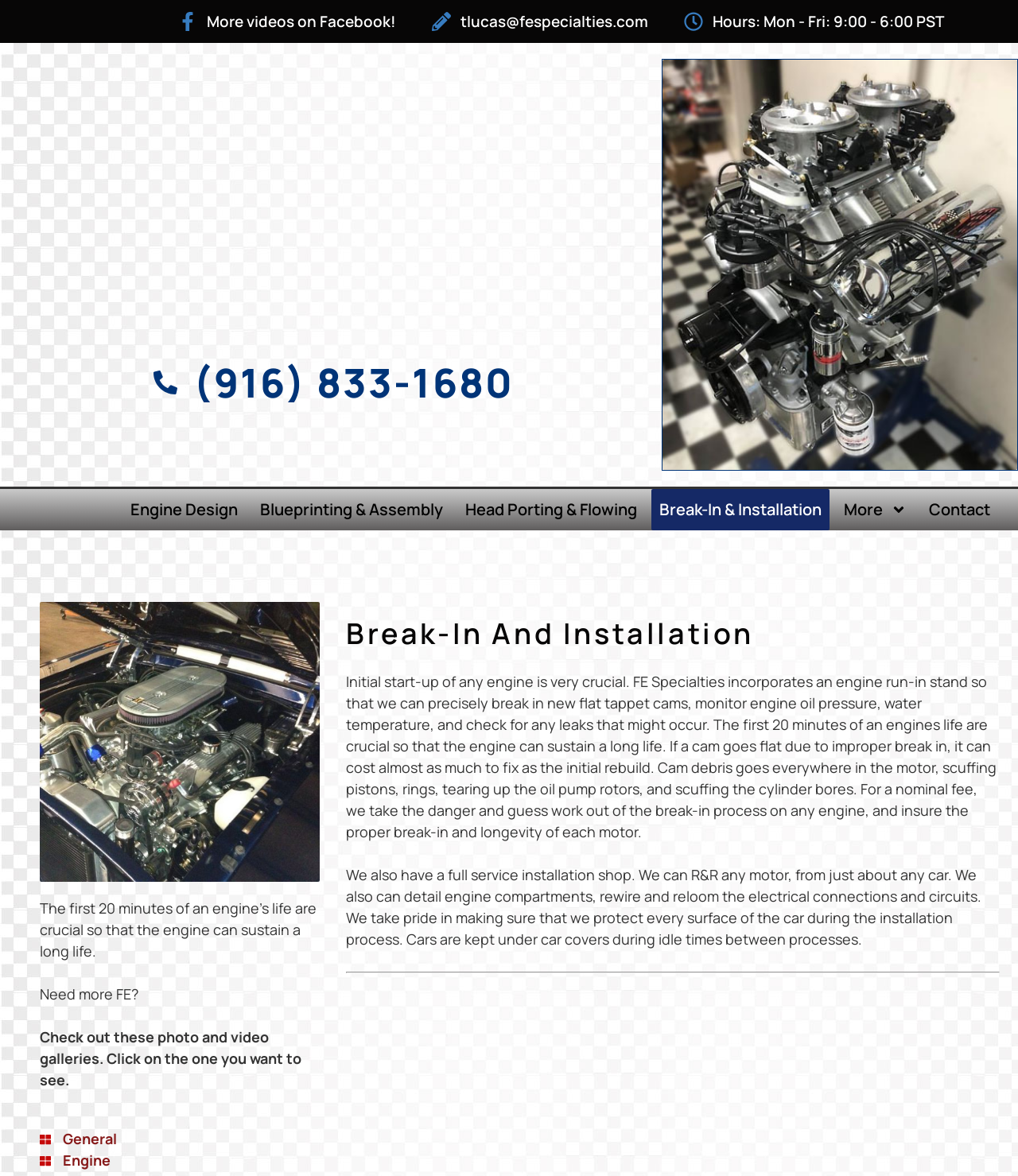Please give a succinct answer to the question in one word or phrase:
What is the consequence of improper break-in?

Cam debris goes everywhere